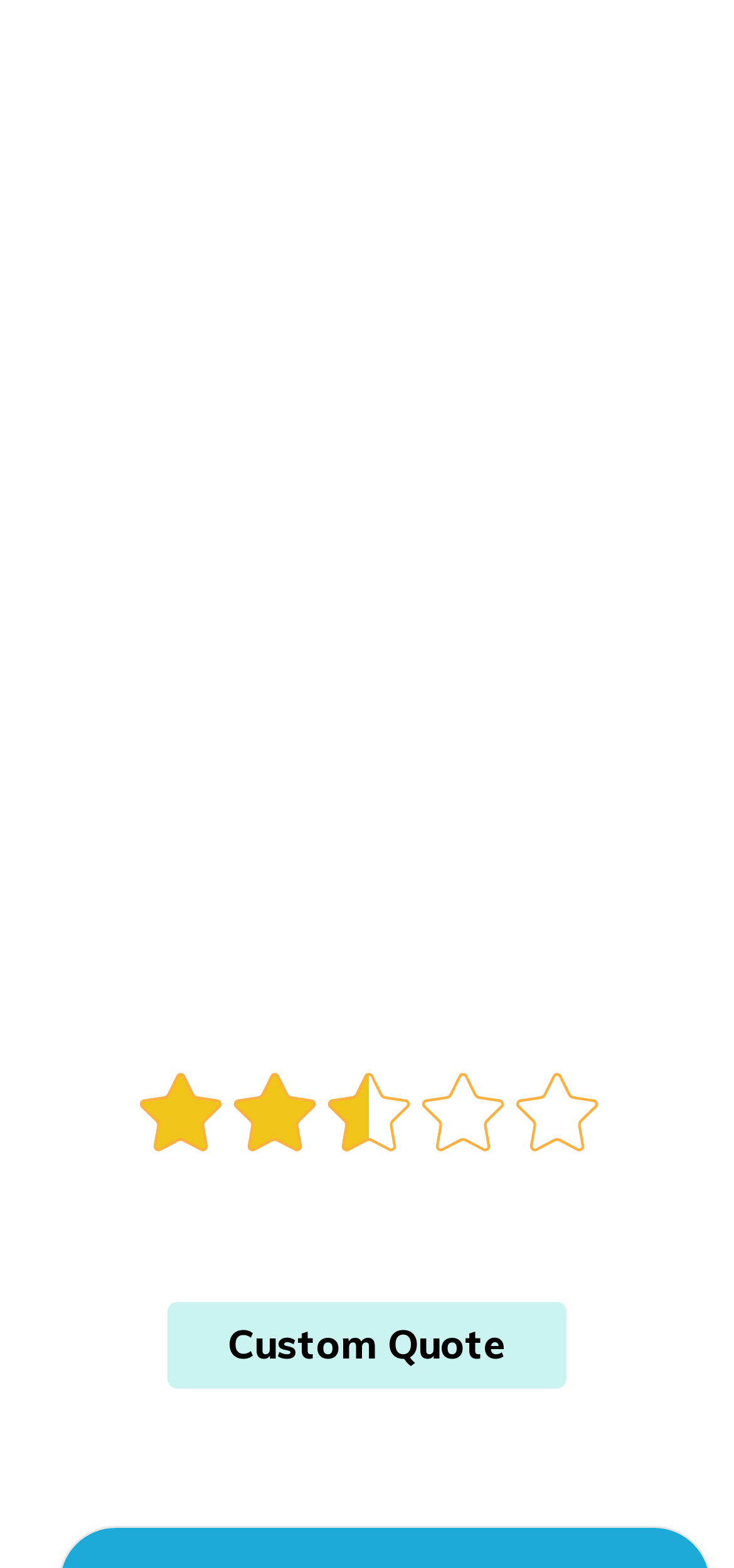Analyze the image and answer the question with as much detail as possible: 
What is the purpose of the table with images?

The table with images is a layout table element with five image elements inside. The images are likely to represent different ratings or levels. The purpose of this table is to show ratings, possibly related to the difficulty of getting life insurance with Addison's disease.